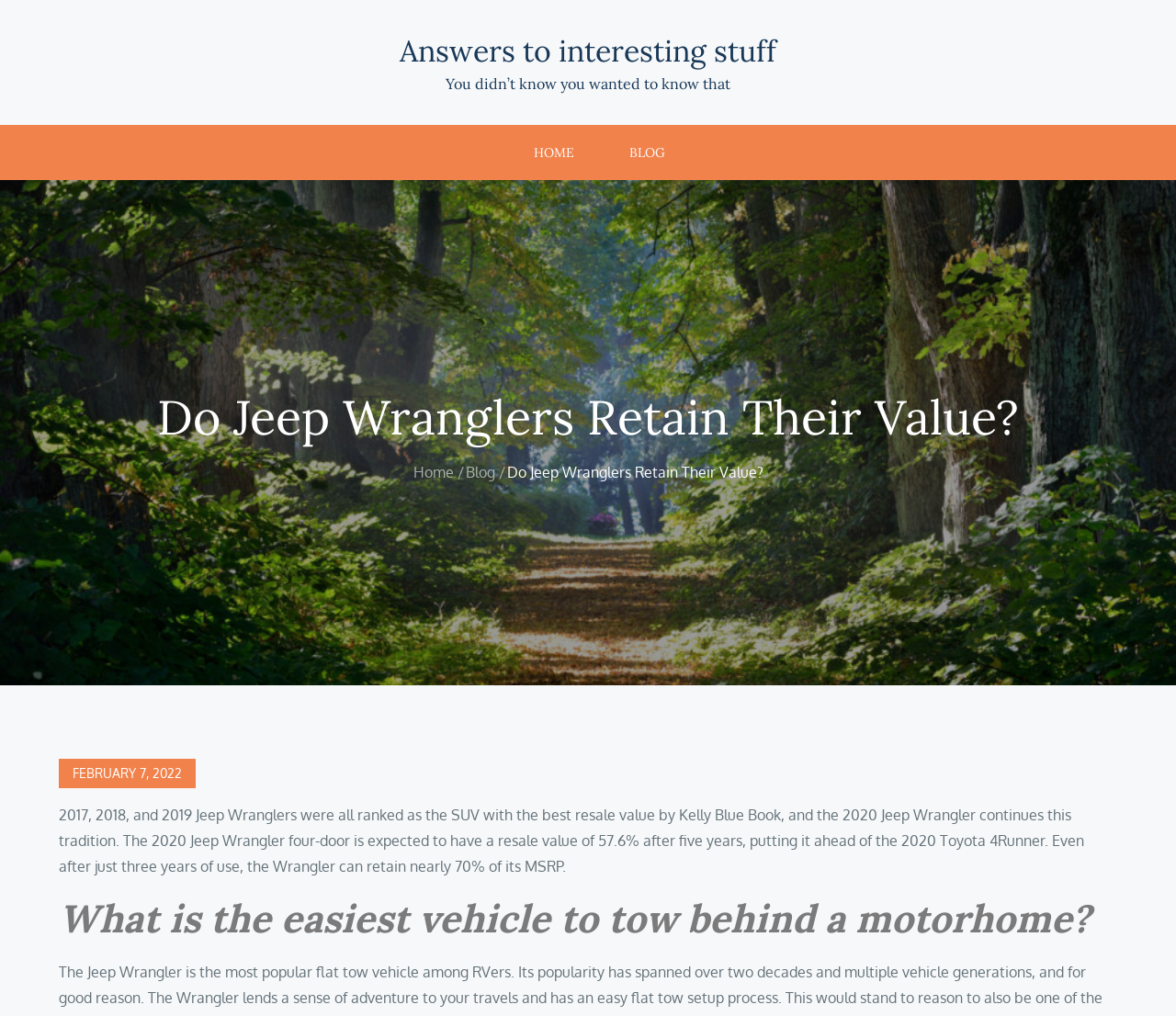Locate the bounding box of the UI element based on this description: "February 7, 2022February 26, 2024". Provide four float numbers between 0 and 1 as [left, top, right, bottom].

[0.05, 0.747, 0.166, 0.776]